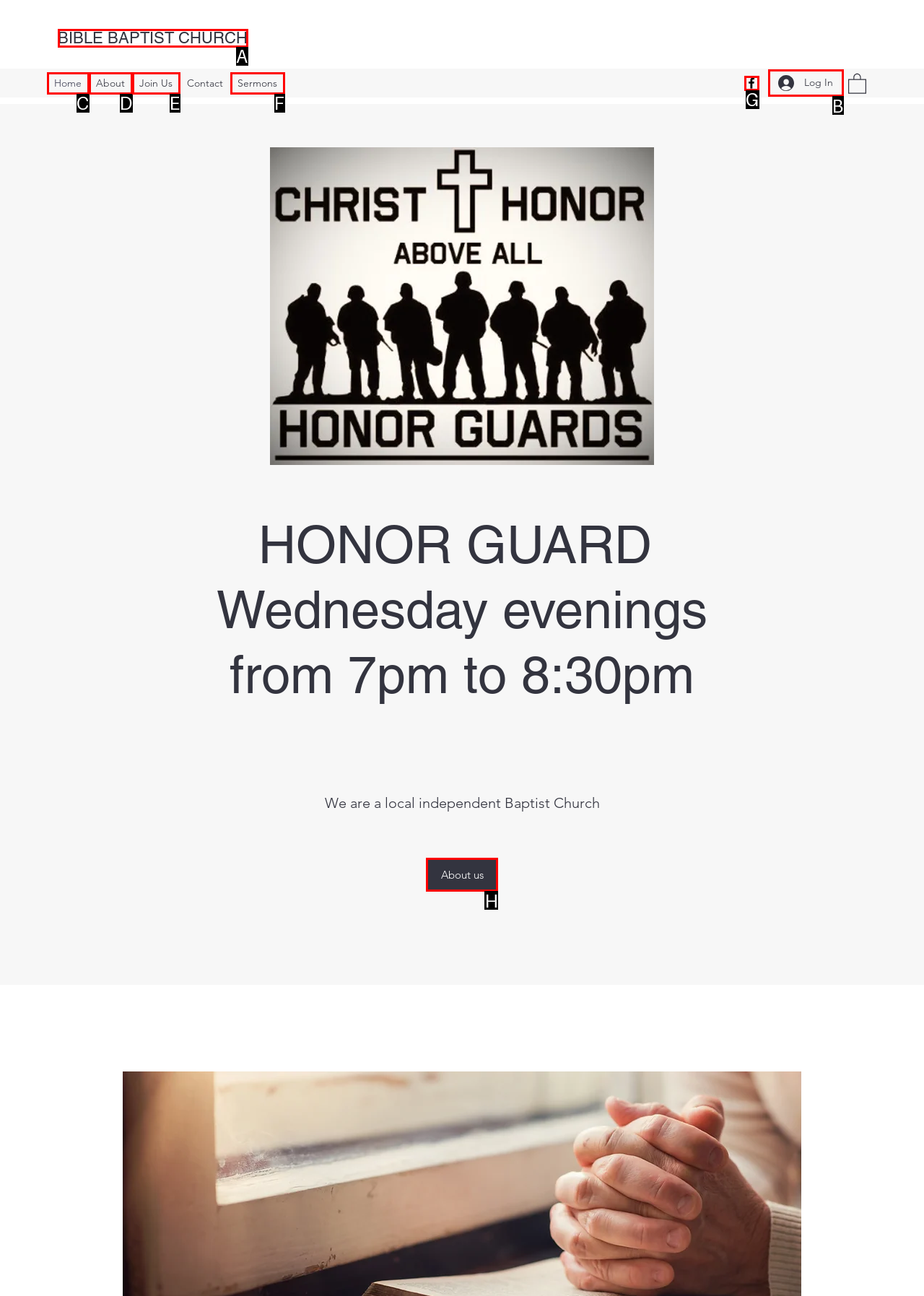Figure out which option to click to perform the following task: Click the 'About us' link
Provide the letter of the correct option in your response.

H